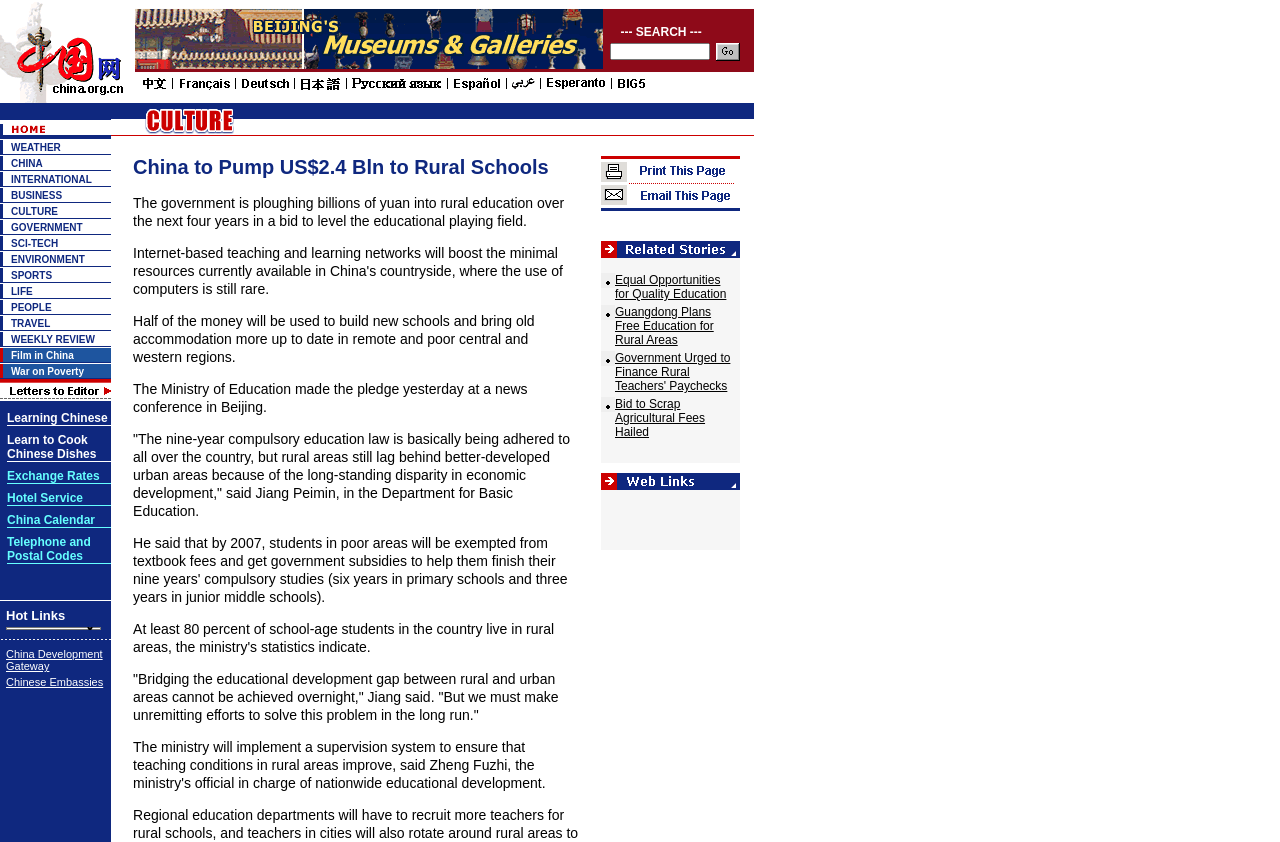Find the bounding box coordinates for the area that should be clicked to accomplish the instruction: "Search for something".

[0.105, 0.011, 0.589, 0.089]